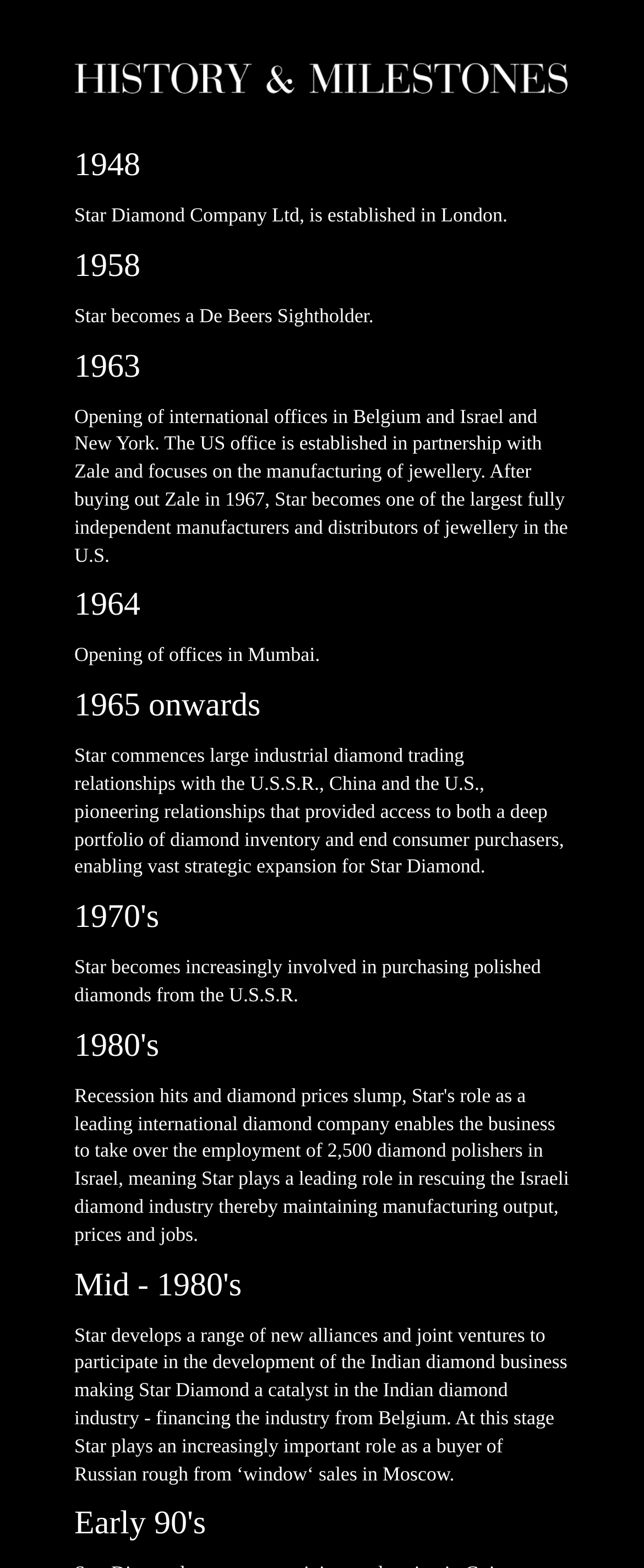What was Star's relationship with the U.S.S.R. in the 1970s?
Give a detailed explanation using the information visible in the image.

According to the webpage, in the 1970s, Star became increasingly involved in purchasing polished diamonds from the U.S.S.R., as mentioned in the text 'Star becomes increasingly involved in purchasing polished diamonds from the U.S.S.R.'.